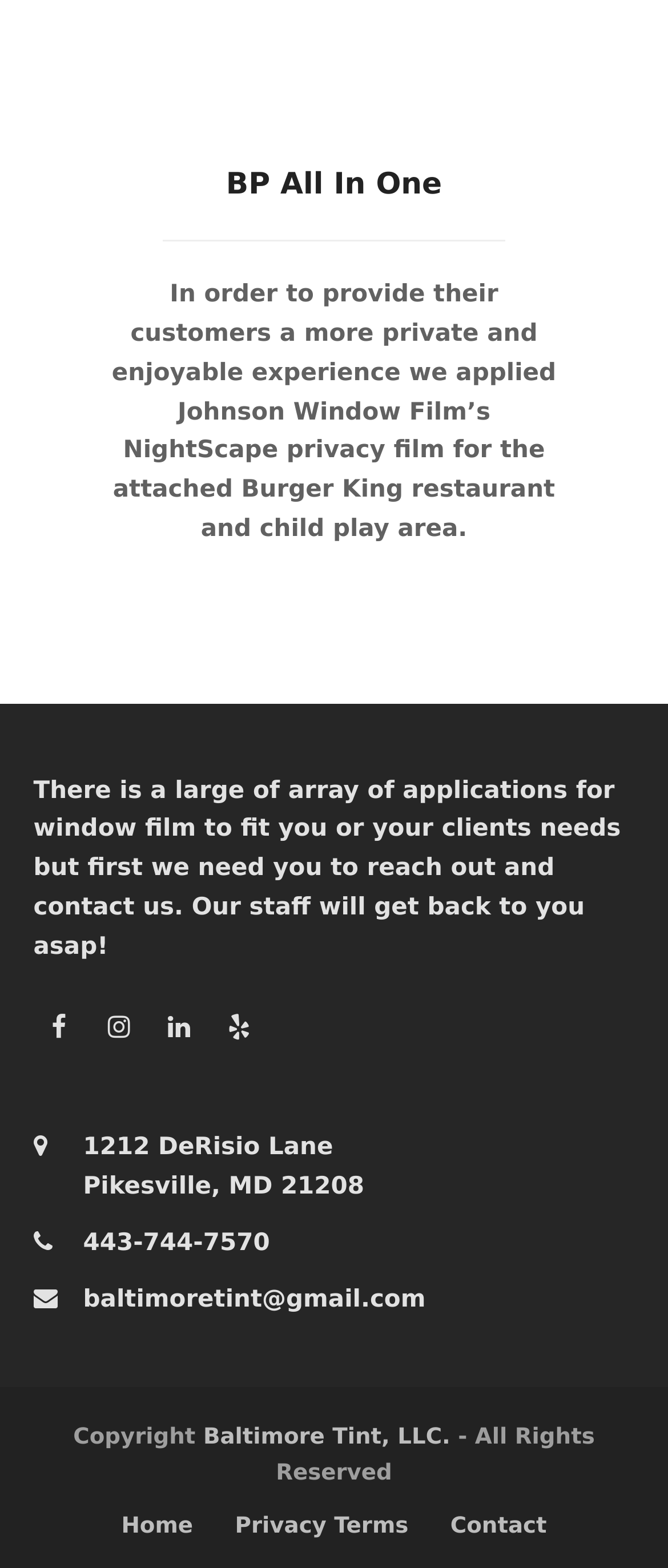Can you find the bounding box coordinates for the element to click on to achieve the instruction: "Visit Home page"?

[0.182, 0.966, 0.289, 0.982]